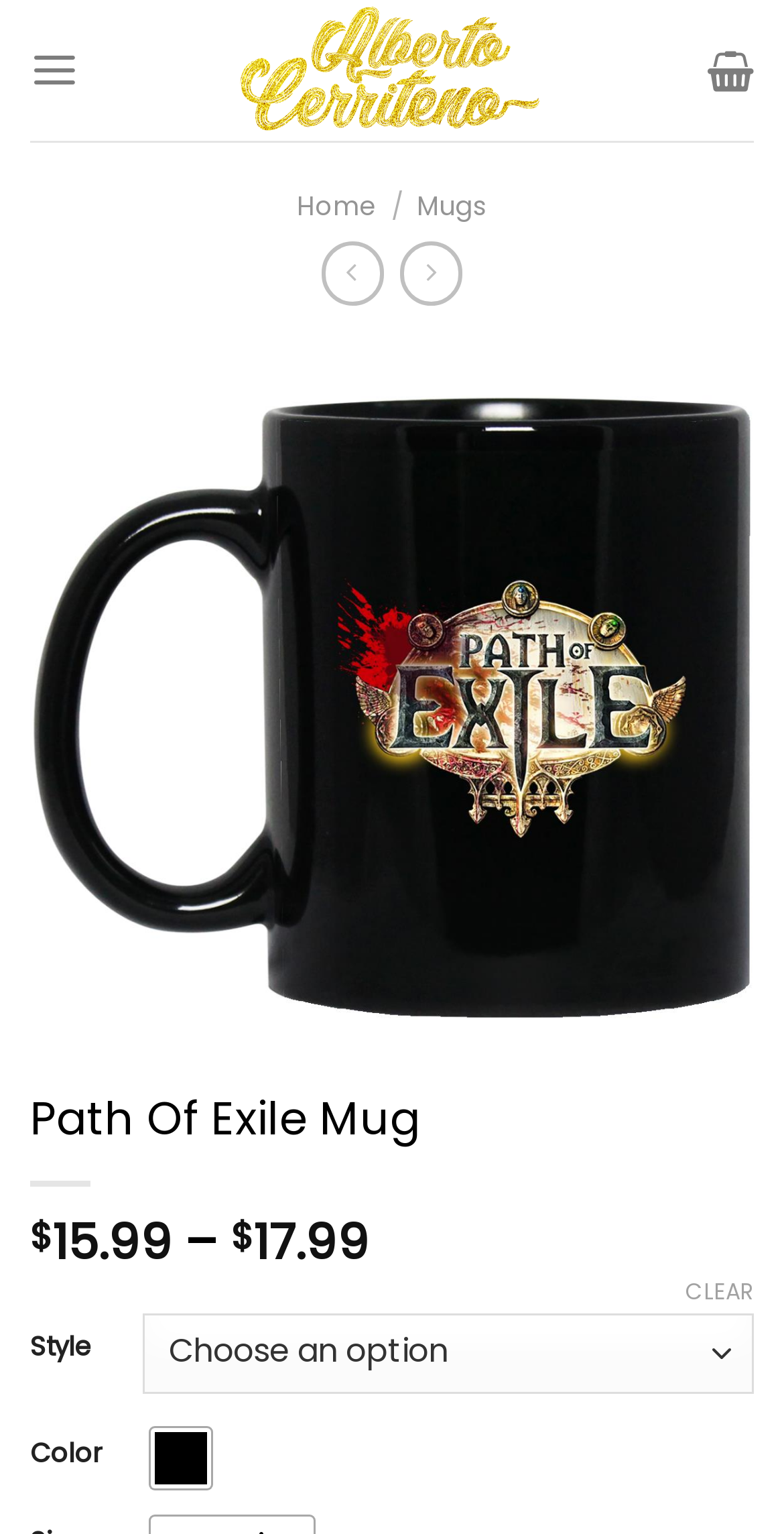Please study the image and answer the question comprehensively:
What is the price of the Path of Exile mug?

I found the price of the Path of Exile mug by looking at the text elements on the webpage. Specifically, I found the StaticText elements with the text '$', '15.99', and '17.99', which indicate the price range of the mug.